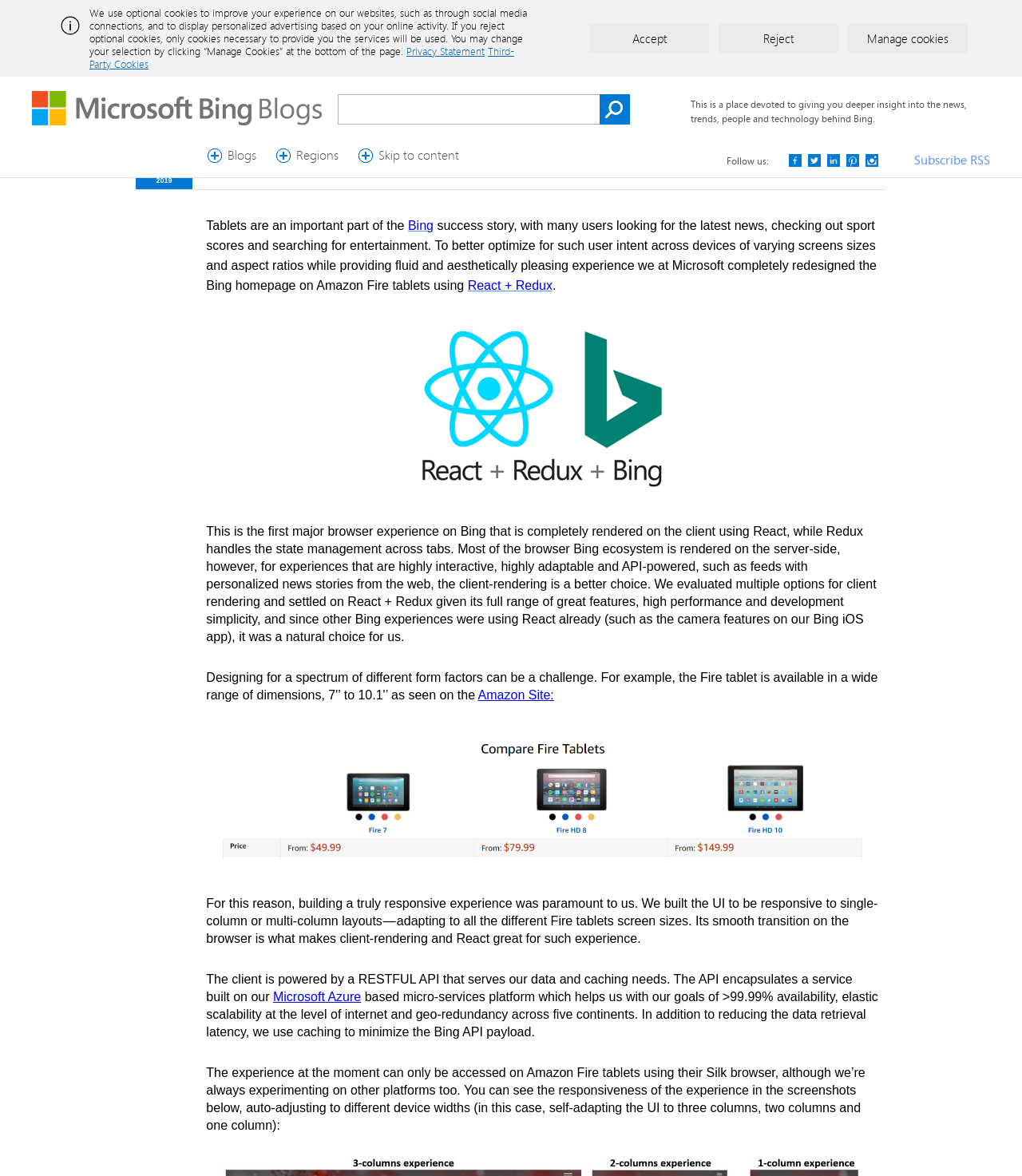Using the information shown in the image, answer the question with as much detail as possible: What technology is used for client-rendering?

The Bing homepage uses React + Redux for client-rendering, which provides a full range of great features, high performance, and development simplicity.